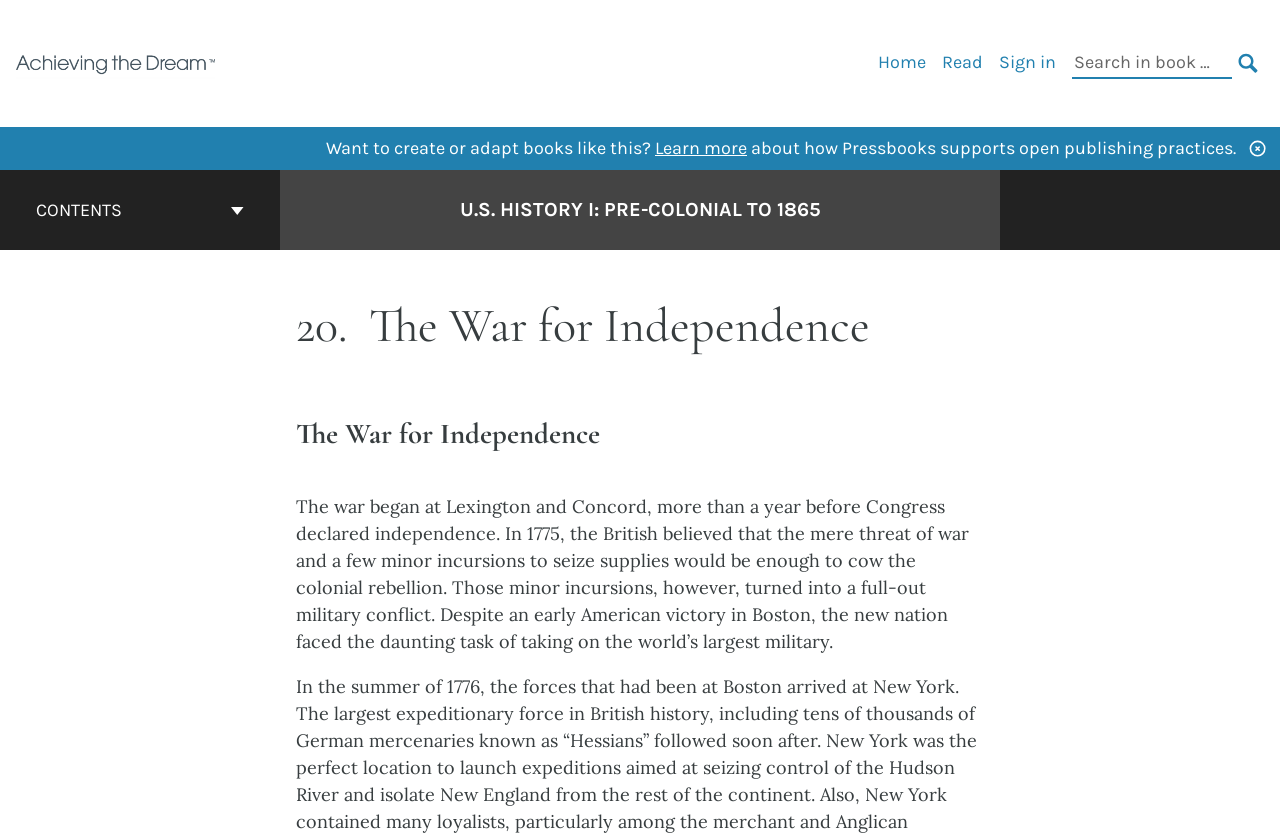Find the main header of the webpage and produce its text content.

U.S. HISTORY I: PRE-COLONIAL TO 1865